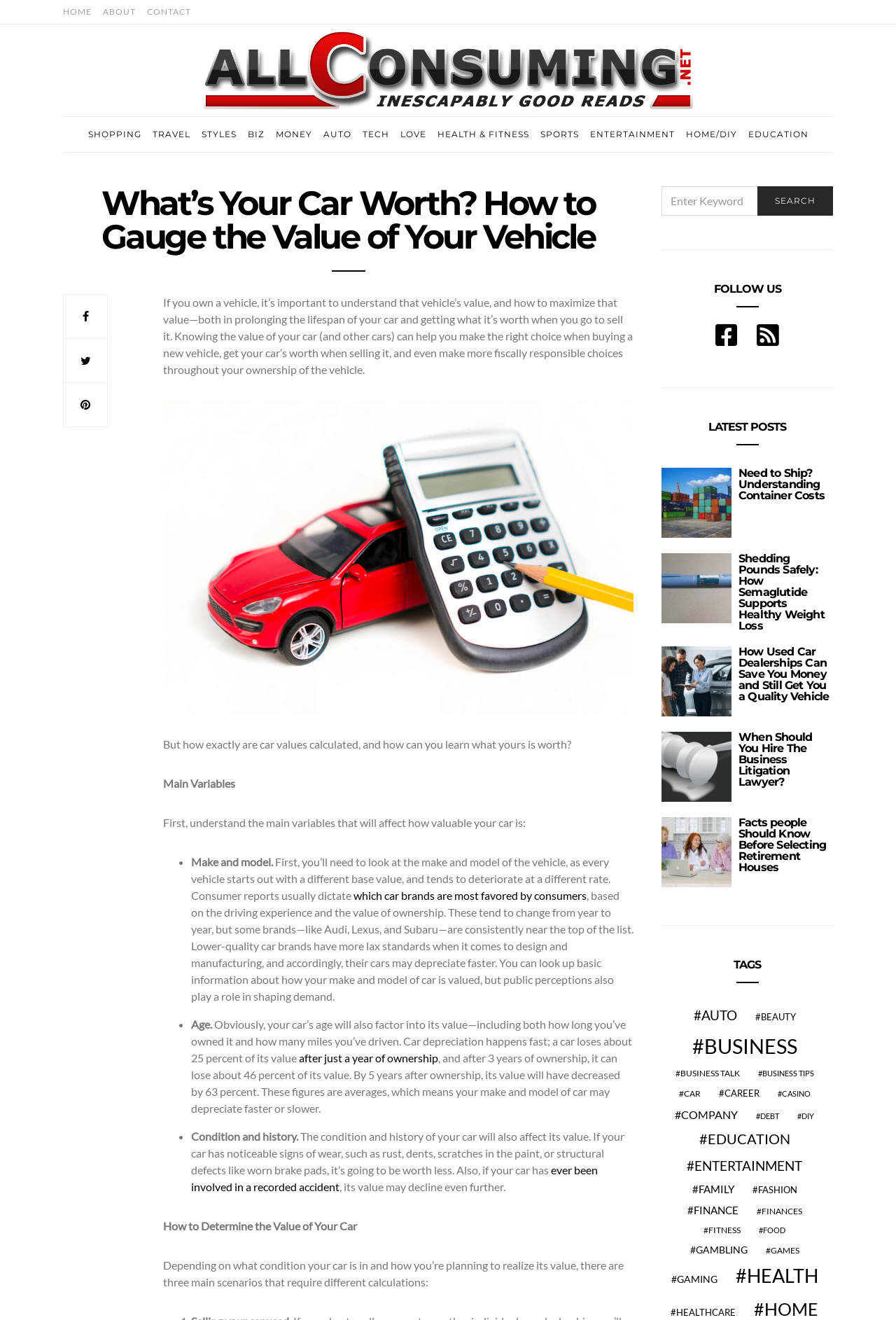Please find the bounding box coordinates of the element that must be clicked to perform the given instruction: "Click on the 'AUTO' tag". The coordinates should be four float numbers from 0 to 1, i.e., [left, top, right, bottom].

[0.768, 0.762, 0.829, 0.777]